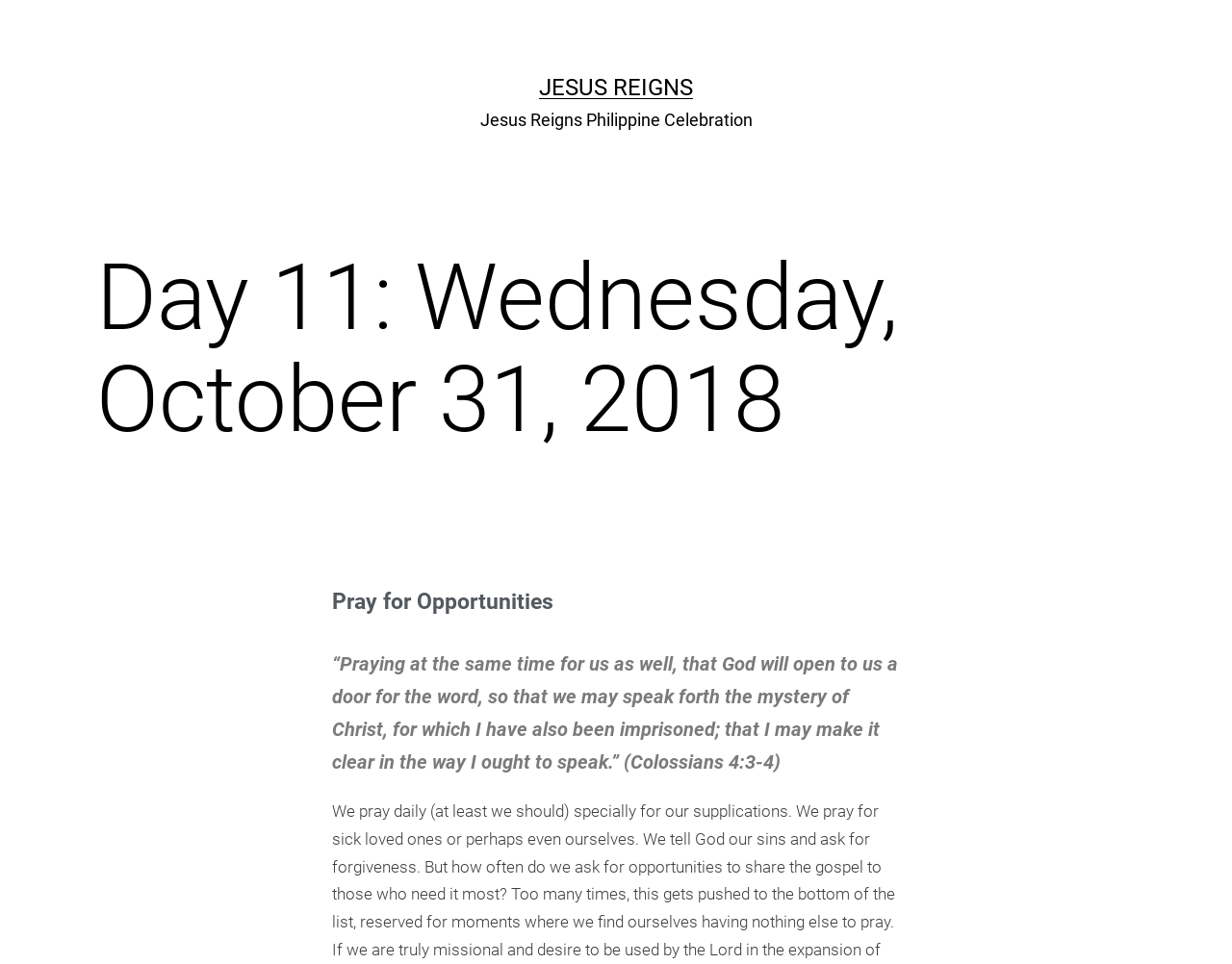What is the celebration mentioned on the webpage?
Please provide a comprehensive answer based on the visual information in the image.

I found this answer by looking at the StaticText element with the text 'Jesus Reigns Philippine Celebration' which is a child of the Root Element. This text is likely to be a title or a heading, and it mentions a celebration, so I inferred that it is the celebration mentioned on the webpage.